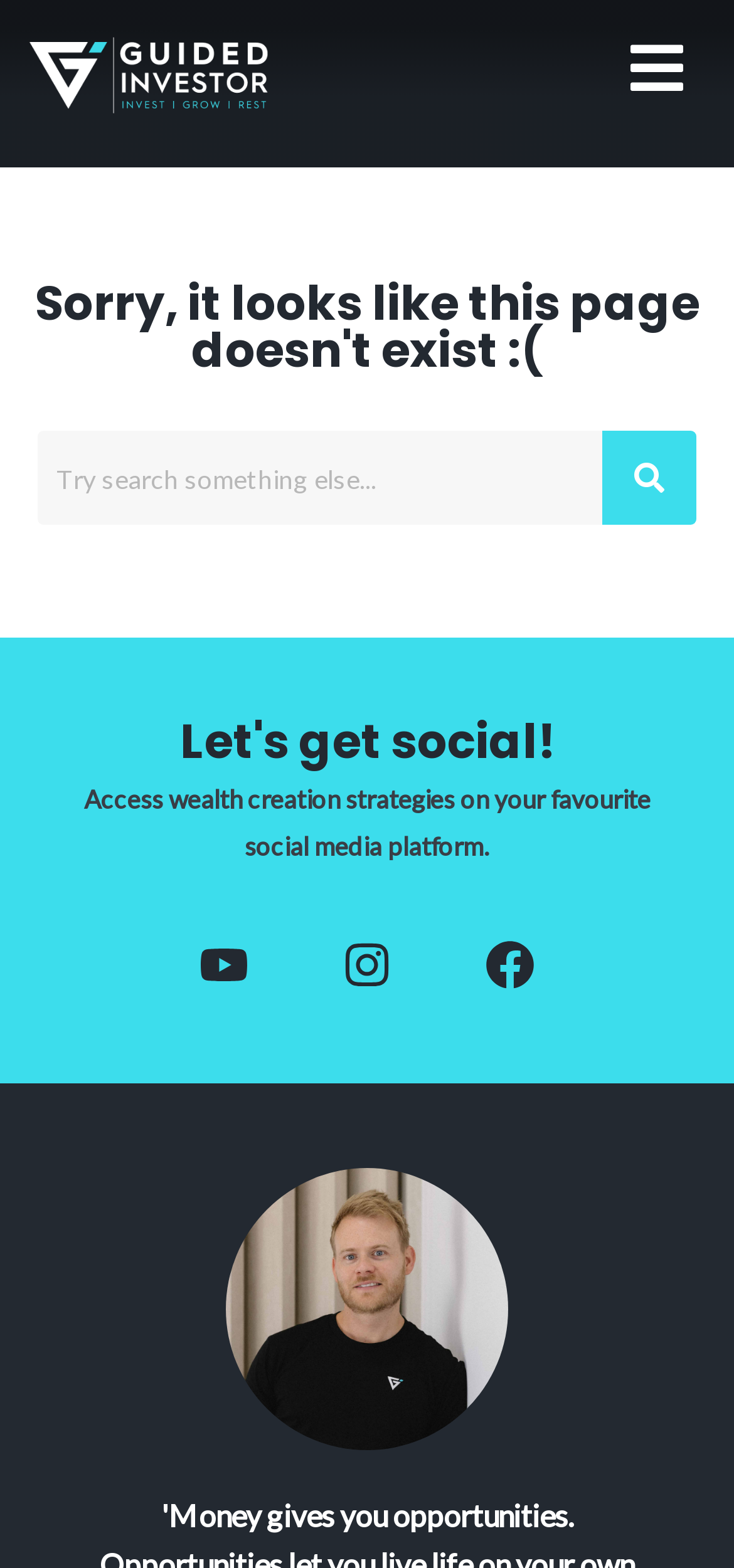What is the current page status?
Answer with a single word or phrase by referring to the visual content.

Not found